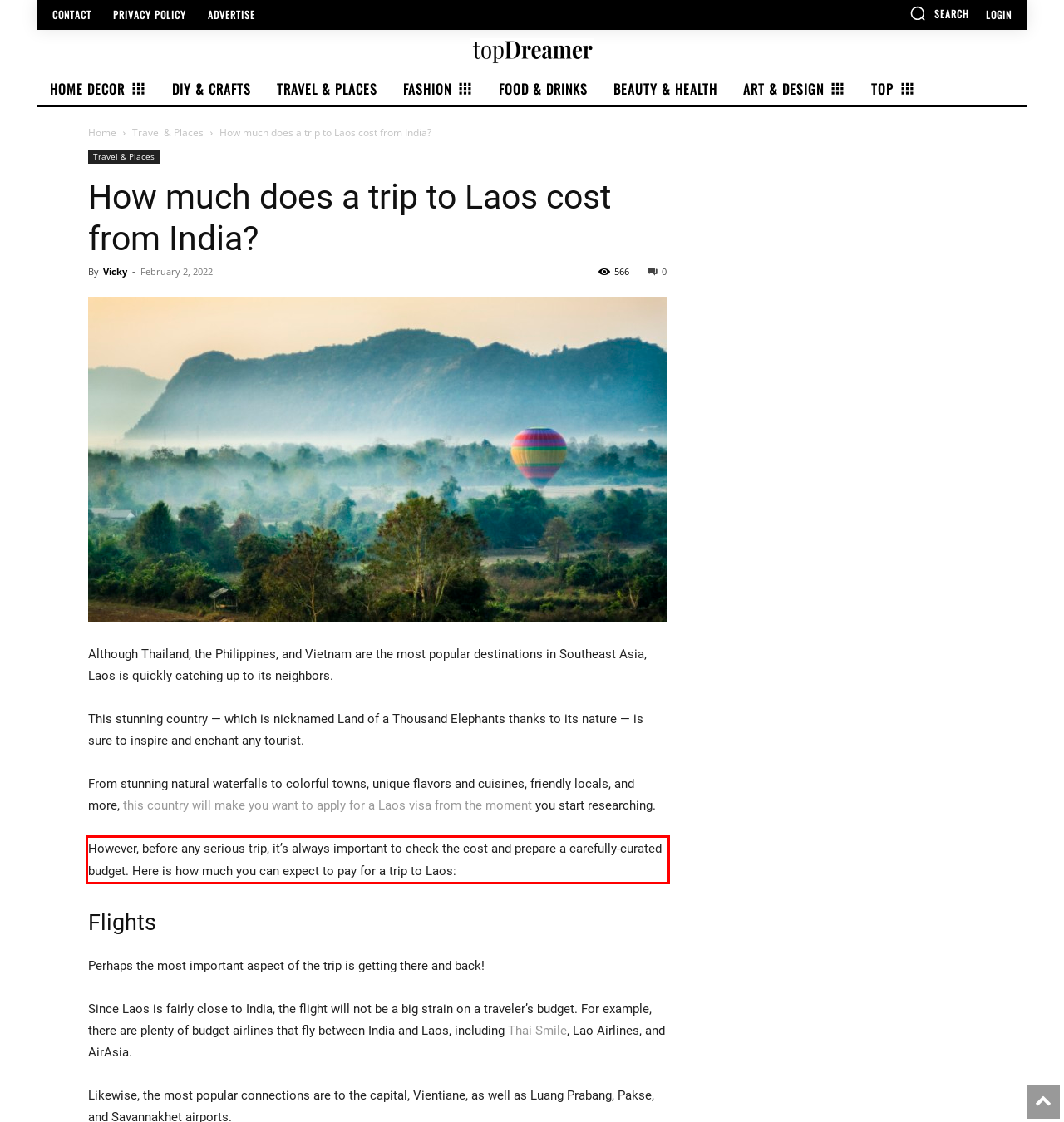Review the webpage screenshot provided, and perform OCR to extract the text from the red bounding box.

However, before any serious trip, it’s always important to check the cost and prepare a carefully-curated budget. Here is how much you can expect to pay for a trip to Laos: